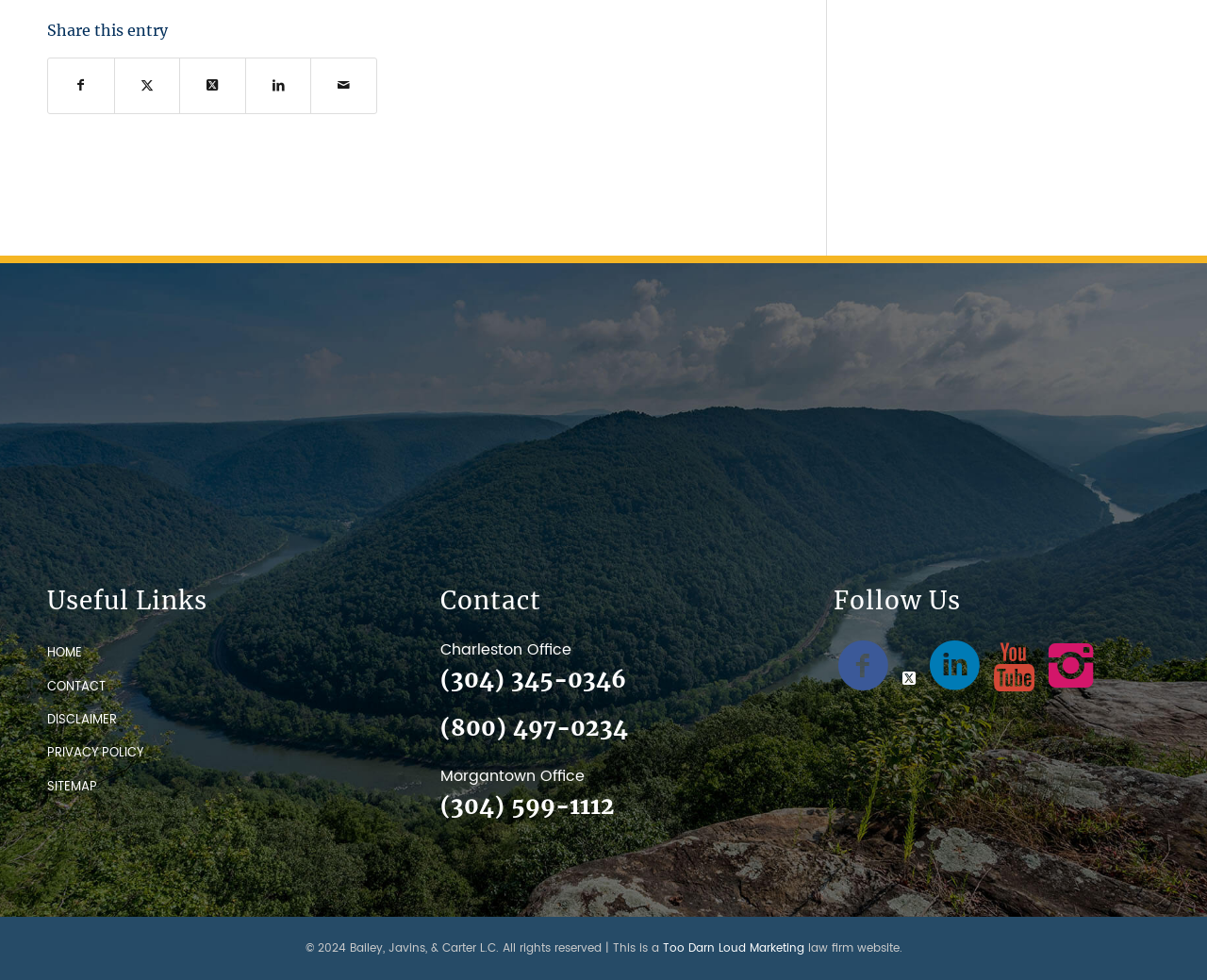Determine the bounding box for the described HTML element: "CONTACT". Ensure the coordinates are four float numbers between 0 and 1 in the format [left, top, right, bottom].

[0.039, 0.685, 0.309, 0.719]